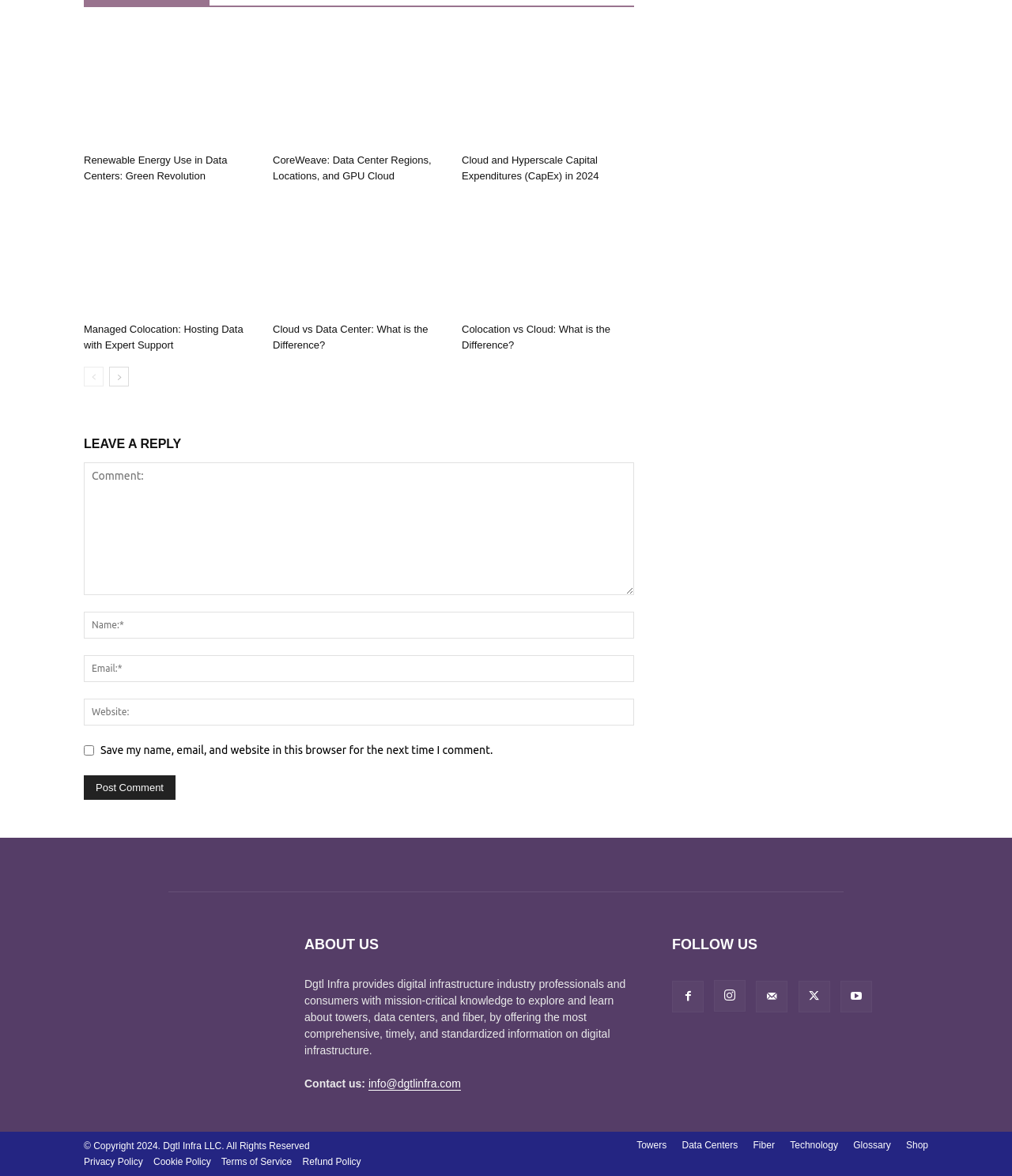Locate the bounding box coordinates of the element to click to perform the following action: 'Click on the 'Renewable Energy Use in Data Centers: Green Revolution' link'. The coordinates should be given as four float values between 0 and 1, in the form of [left, top, right, bottom].

[0.083, 0.129, 0.253, 0.156]